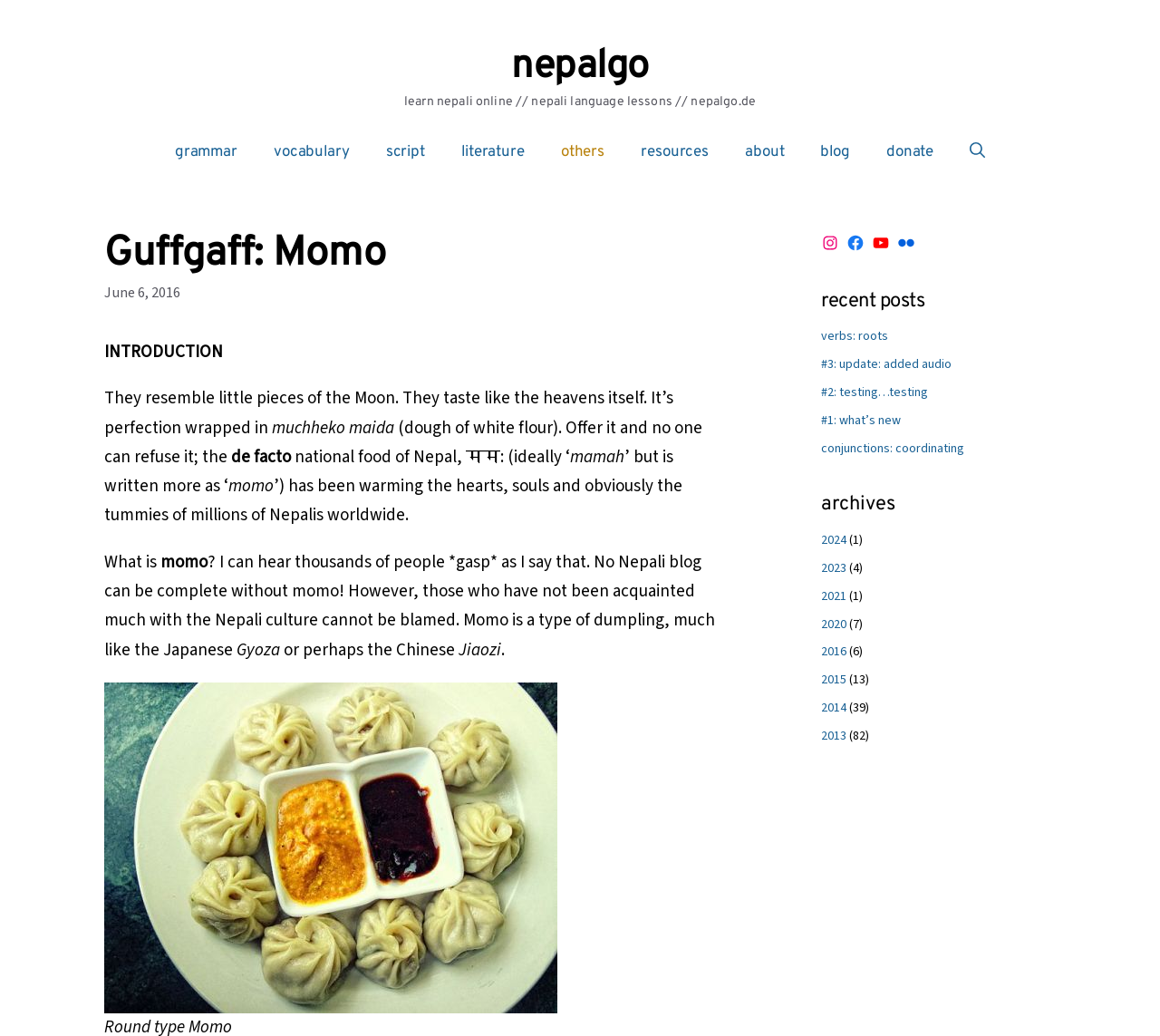Pinpoint the bounding box coordinates of the element to be clicked to execute the instruction: "Read the 'recent posts'".

[0.708, 0.273, 0.797, 0.309]